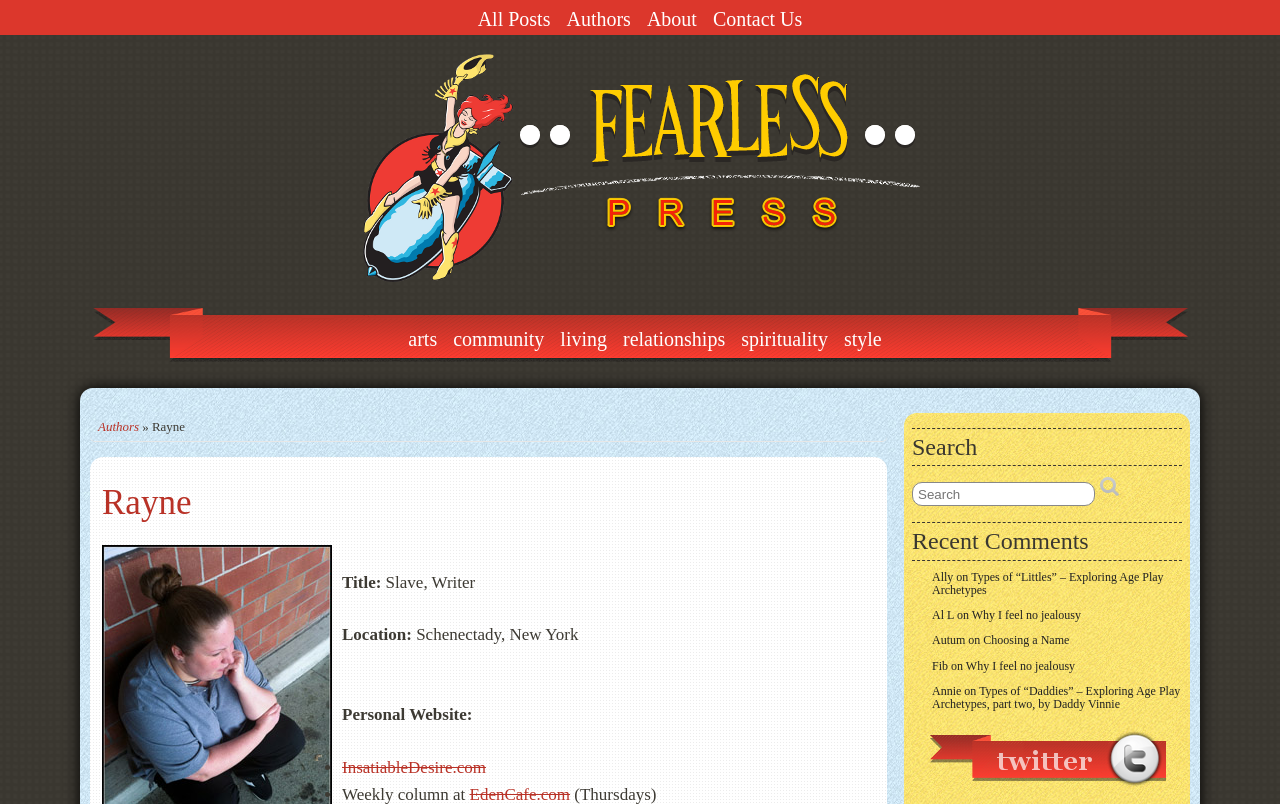Identify the bounding box coordinates for the UI element described as: "Choosing a Name". The coordinates should be provided as four floats between 0 and 1: [left, top, right, bottom].

[0.768, 0.788, 0.835, 0.805]